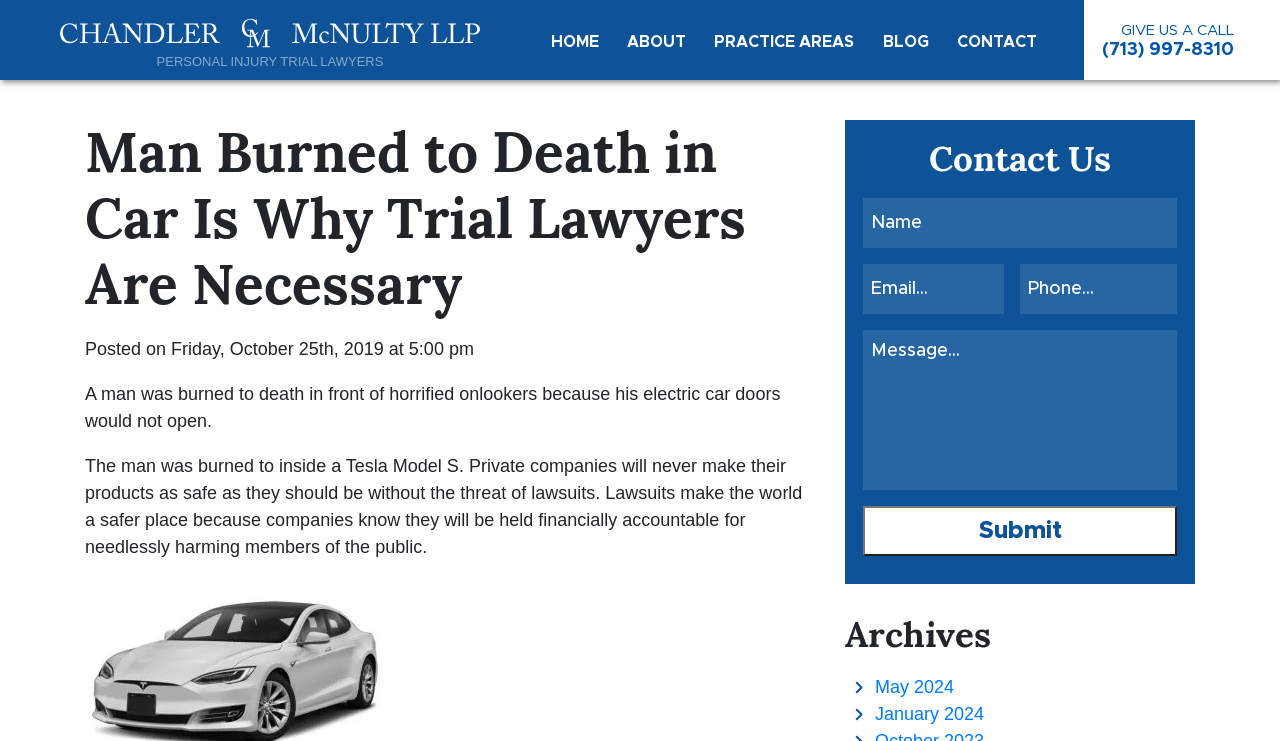Identify the bounding box coordinates of the part that should be clicked to carry out this instruction: "Call the phone number".

[0.861, 0.037, 0.964, 0.079]